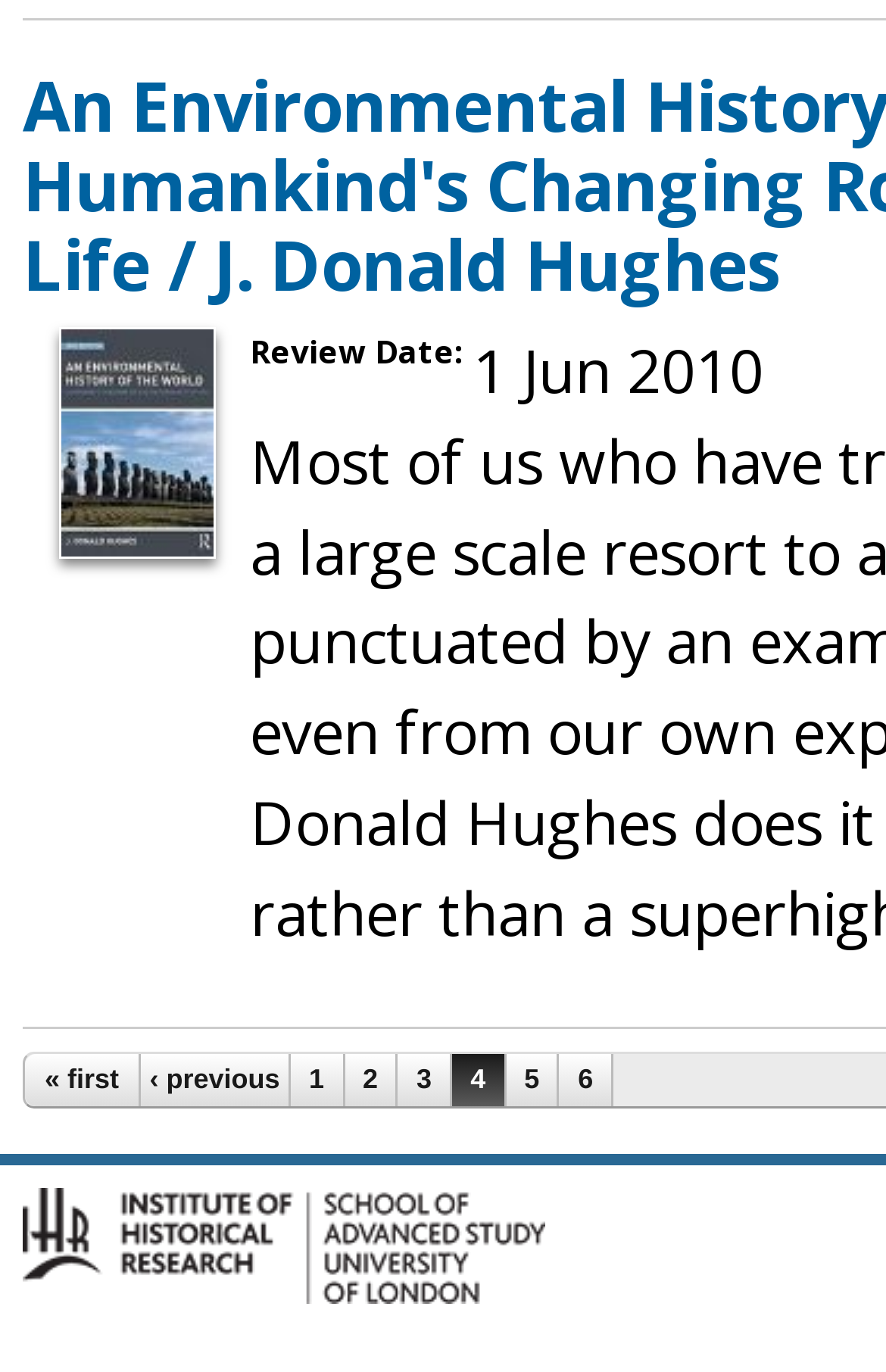Give a one-word or short phrase answer to the question: 
What is the logo at the bottom of the webpage?

IHR Logo